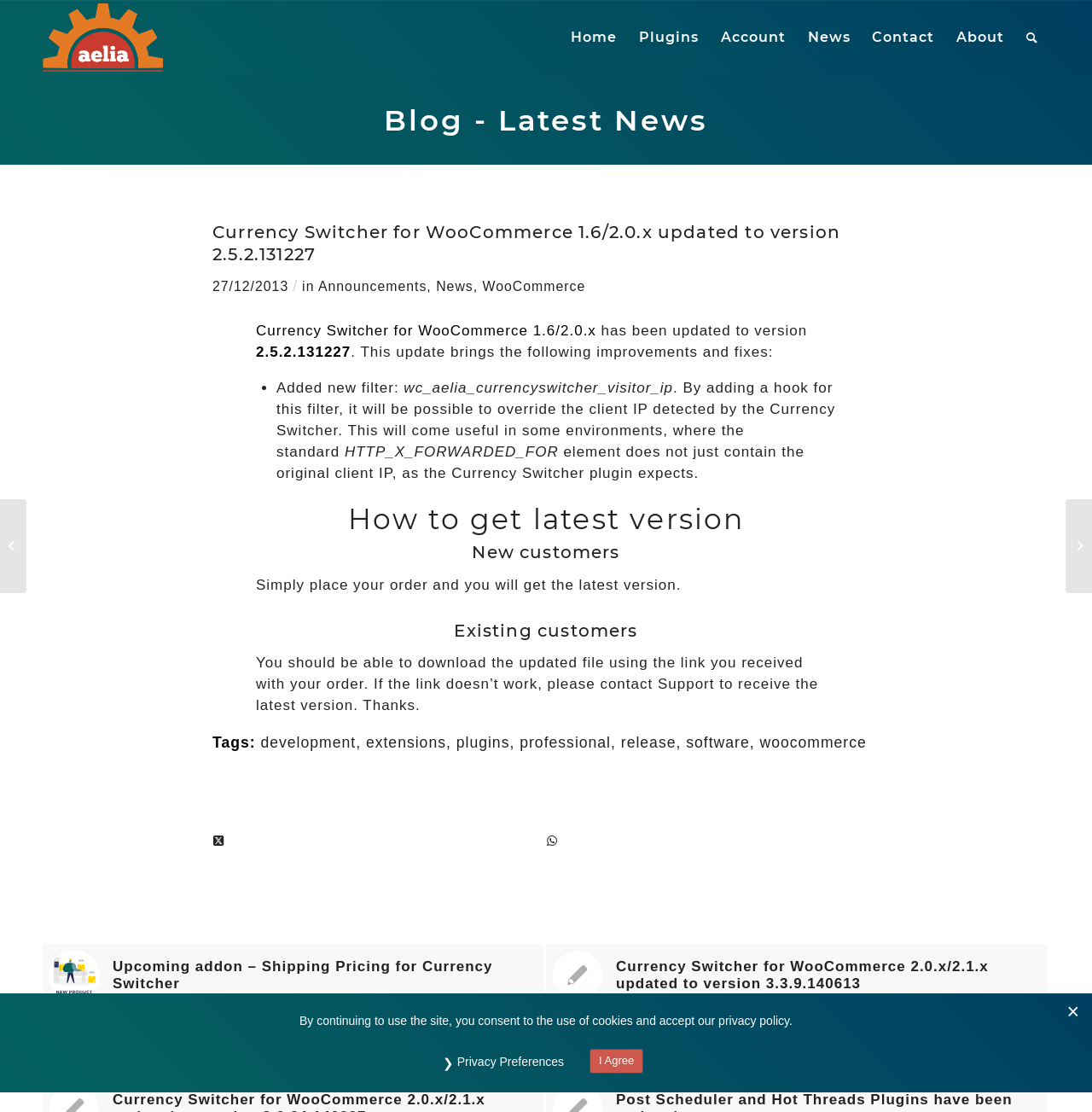Highlight the bounding box of the UI element that corresponds to this description: "name="q" placeholder="Search our store"".

None